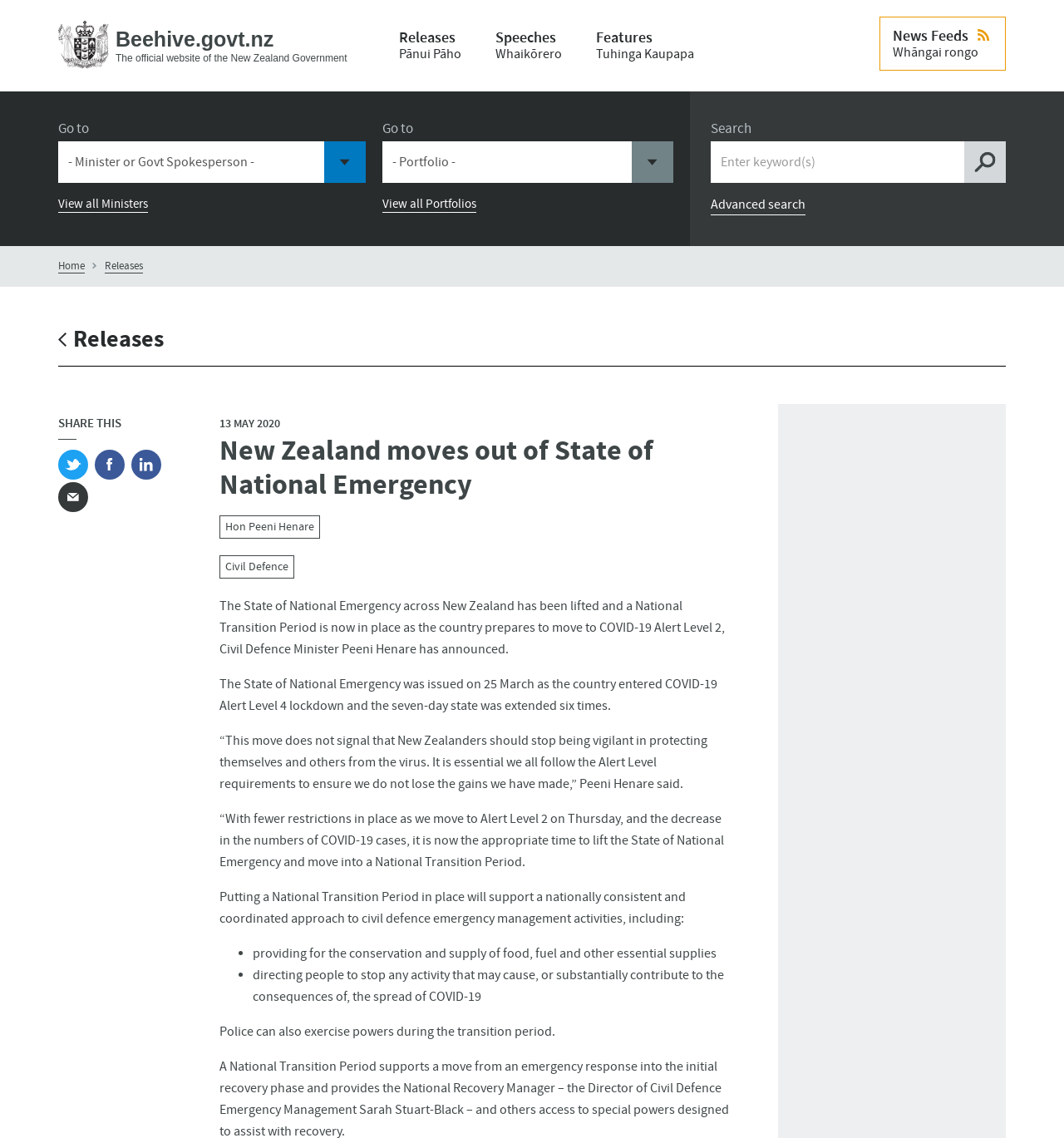Who is the Civil Defence Minister?
We need a detailed and meticulous answer to the question.

The webpage mentions 'Civil Defence Minister Peeni Henare has announced' which indicates that Peeni Henare is the Civil Defence Minister.